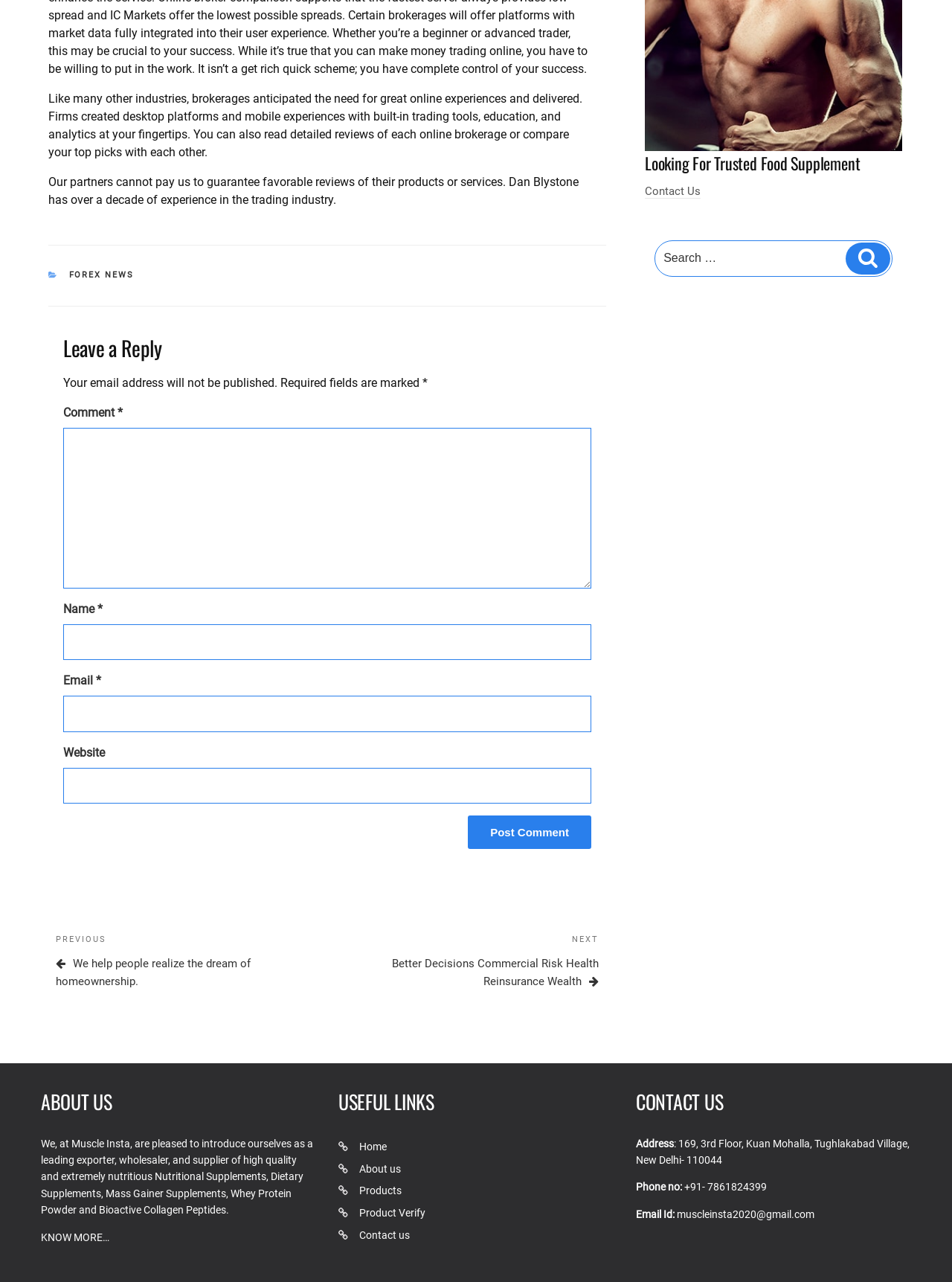Please use the details from the image to answer the following question comprehensively:
What type of supplements does Muscle Insta supply?

The type of supplements supplied by Muscle Insta can be found in the 'ABOUT US' section of the footer, which mentions that they are a leading exporter, wholesaler, and supplier of high-quality nutritional supplements, among other products.